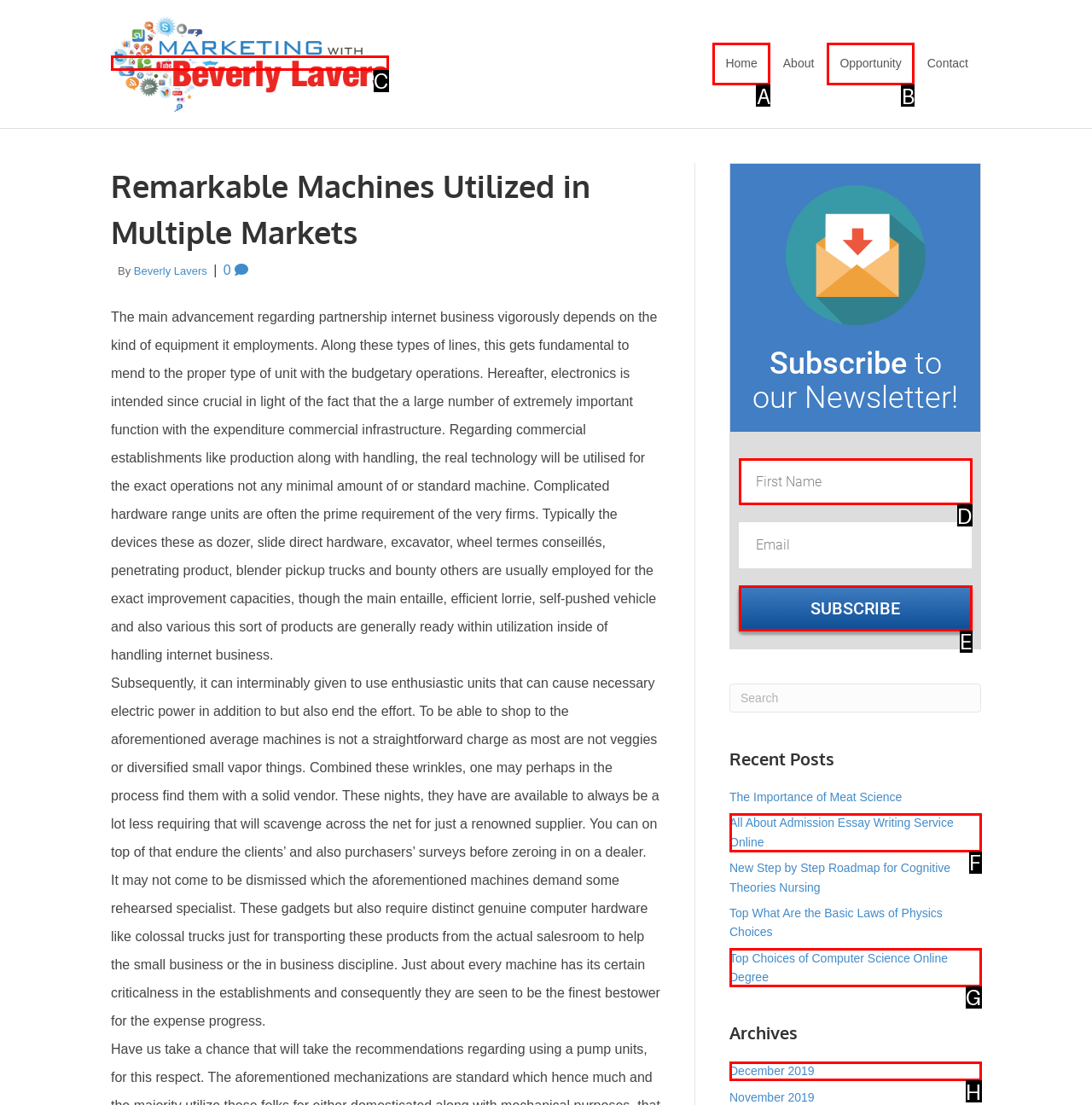Tell me which one HTML element I should click to complete the following task: Subscribe to the newsletter Answer with the option's letter from the given choices directly.

E